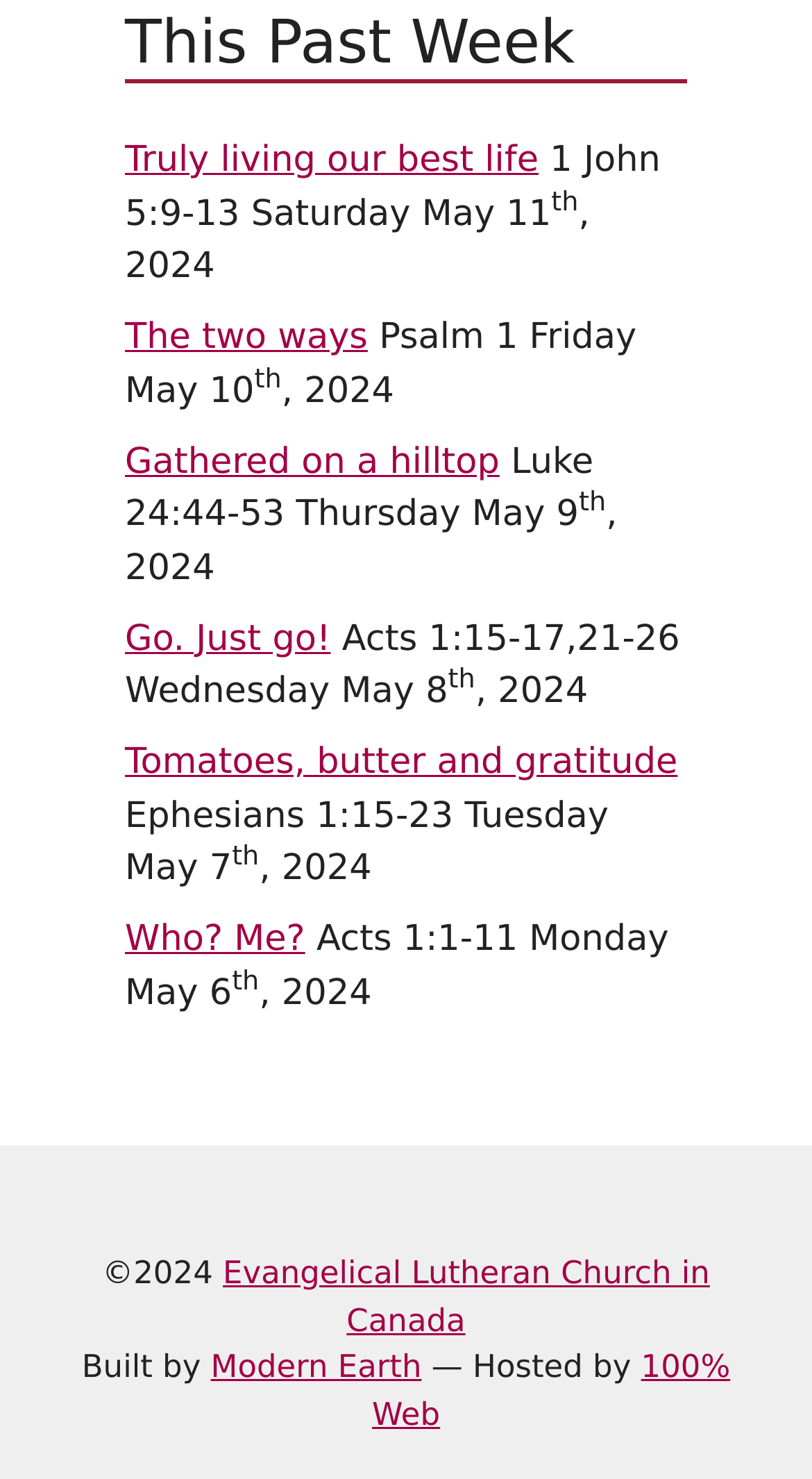Identify the bounding box for the UI element described as: "The two ways". The coordinates should be four float numbers between 0 and 1, i.e., [left, top, right, bottom].

[0.154, 0.214, 0.453, 0.242]